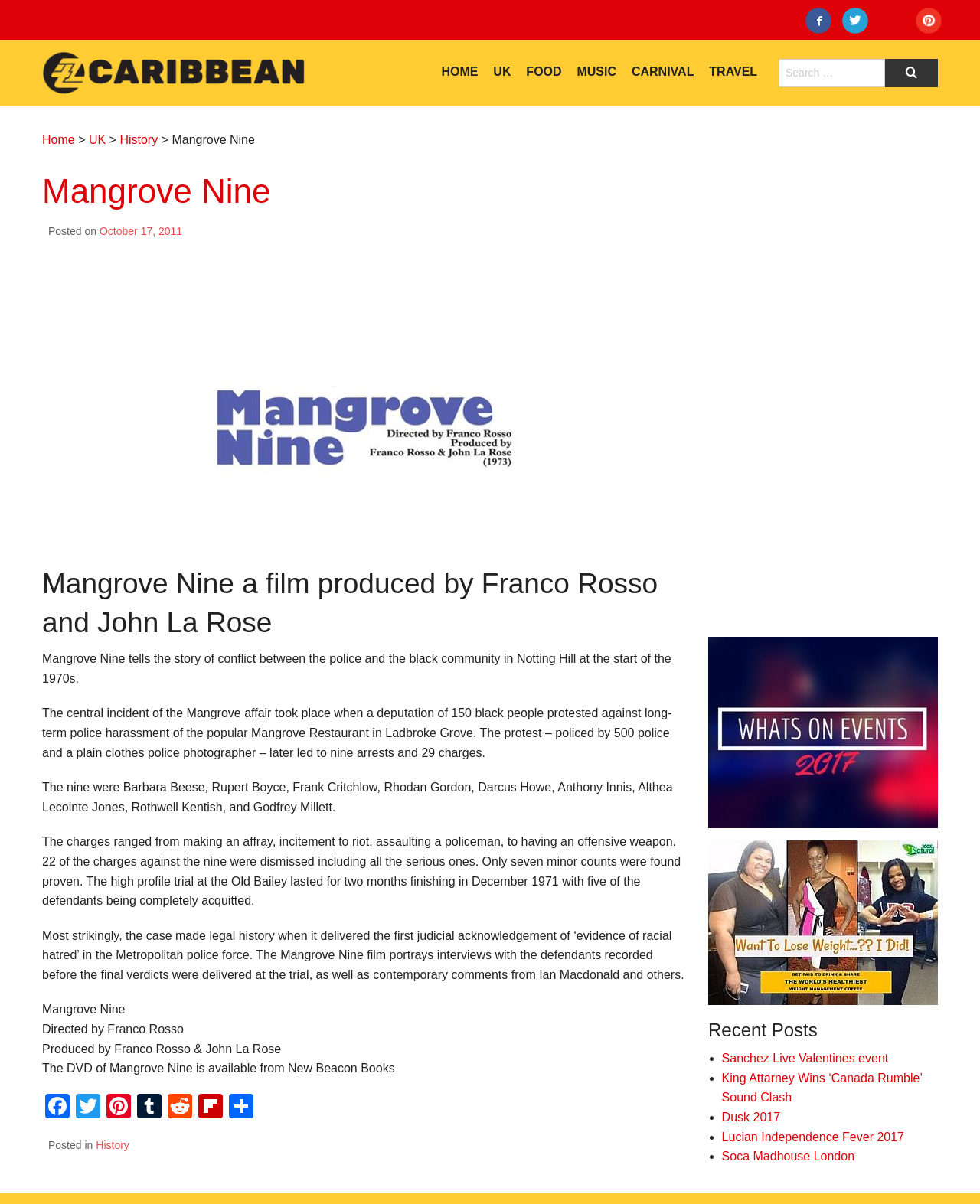Answer the question below in one word or phrase:
What is the central incident of the Mangrove affair about?

Protest against police harassment